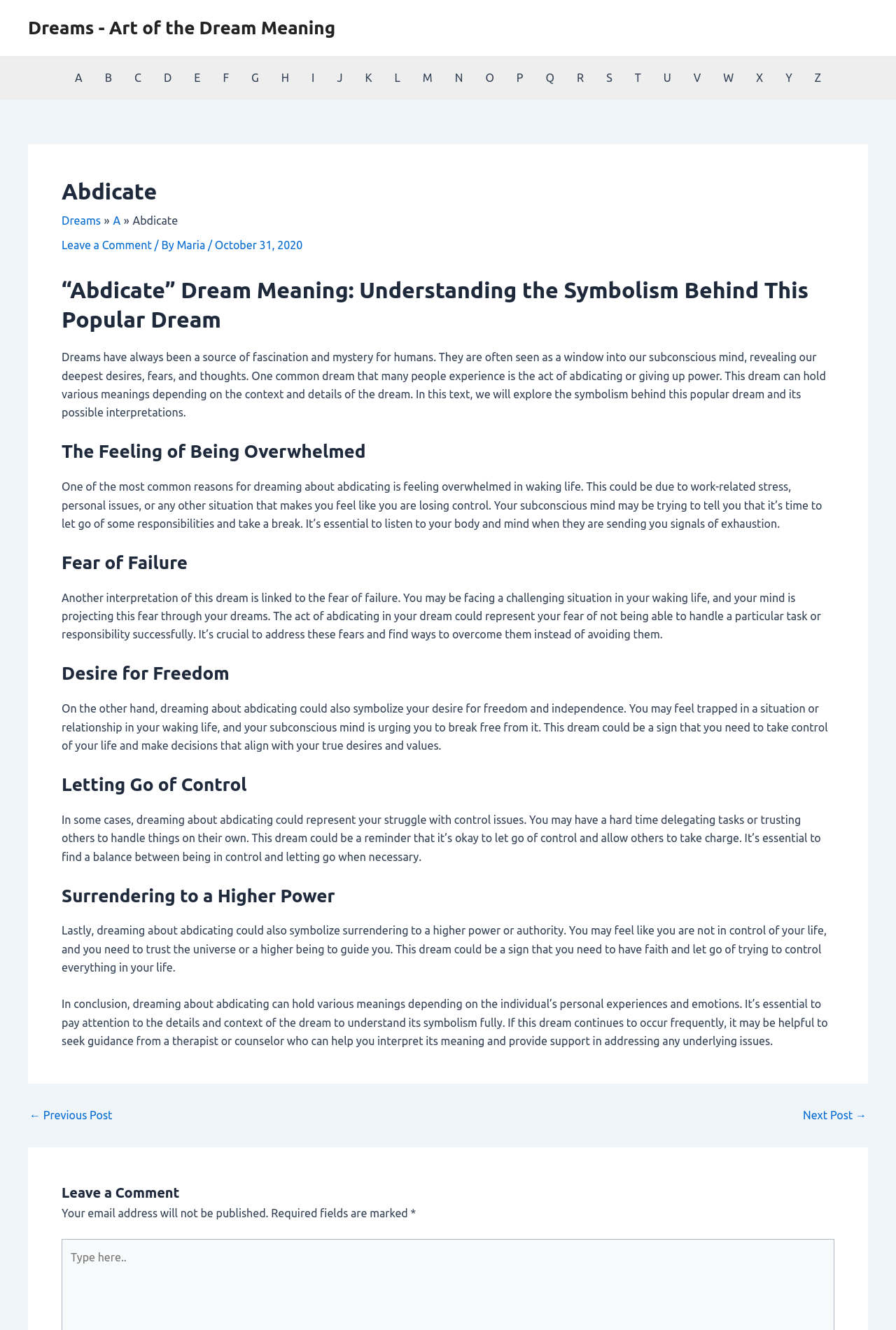Please find the bounding box coordinates of the clickable region needed to complete the following instruction: "view August 2022". The bounding box coordinates must consist of four float numbers between 0 and 1, i.e., [left, top, right, bottom].

None